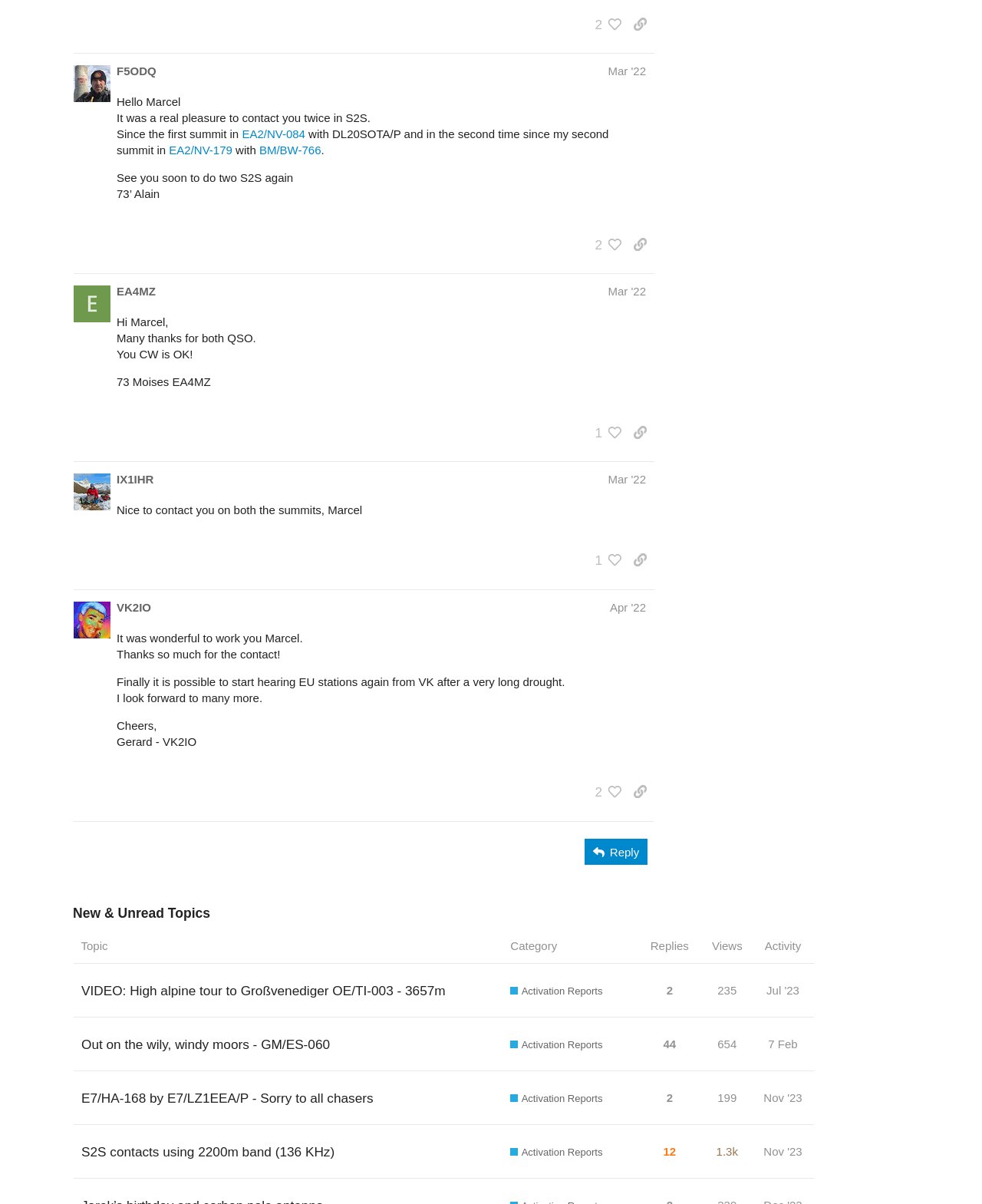Please locate the bounding box coordinates of the element that should be clicked to achieve the given instruction: "Click the 'Reply' button".

[0.596, 0.697, 0.659, 0.718]